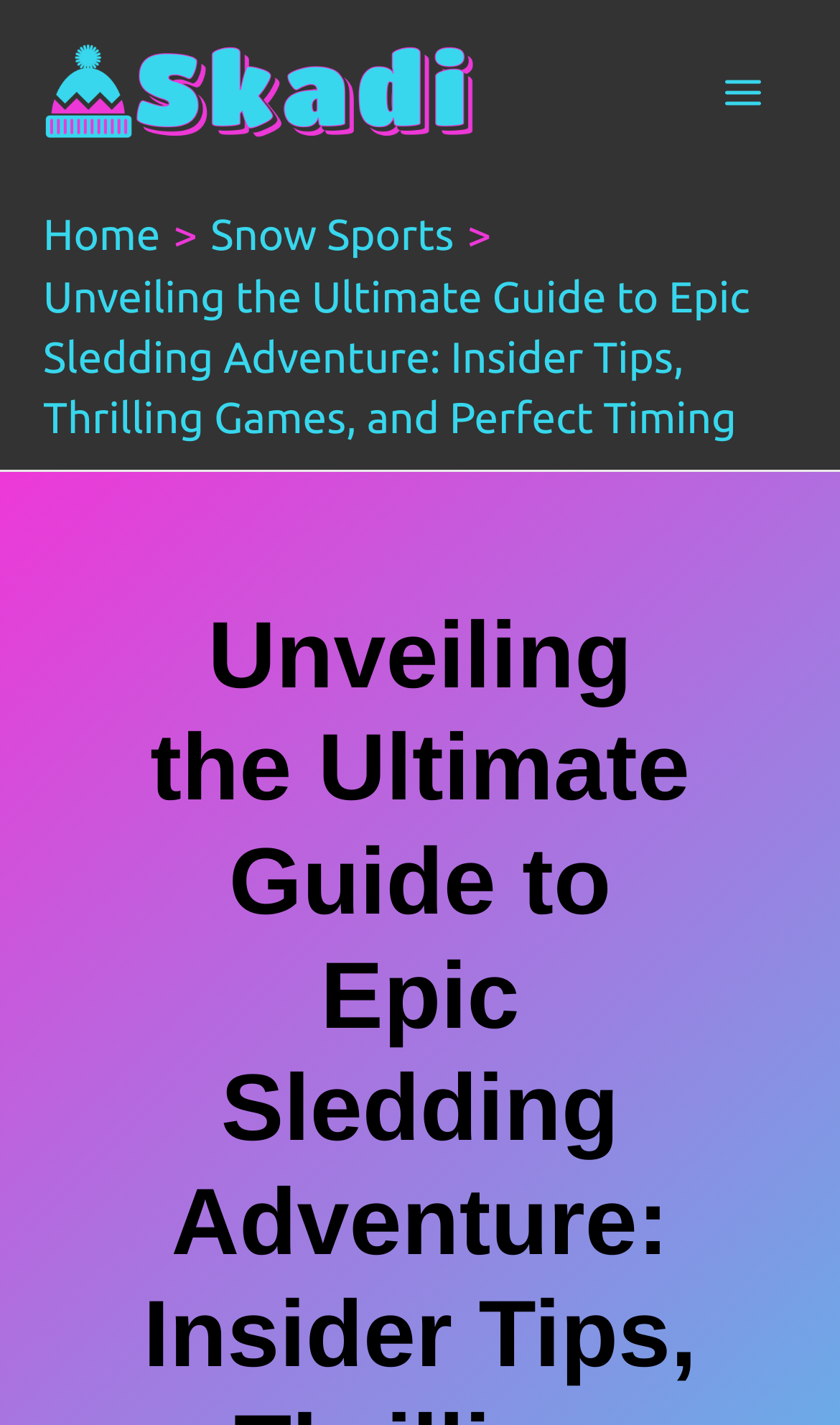Based on what you see in the screenshot, provide a thorough answer to this question: How many navigation links are there?

There are three navigation links: 'Home', 'Snow Sports', and one more which is not explicitly mentioned but can be inferred from the 'Main Menu' button.